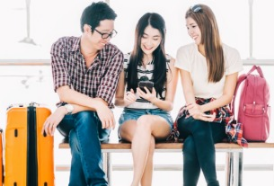Please answer the following question using a single word or phrase: What is the young woman in the center doing?

Viewing her smartphone